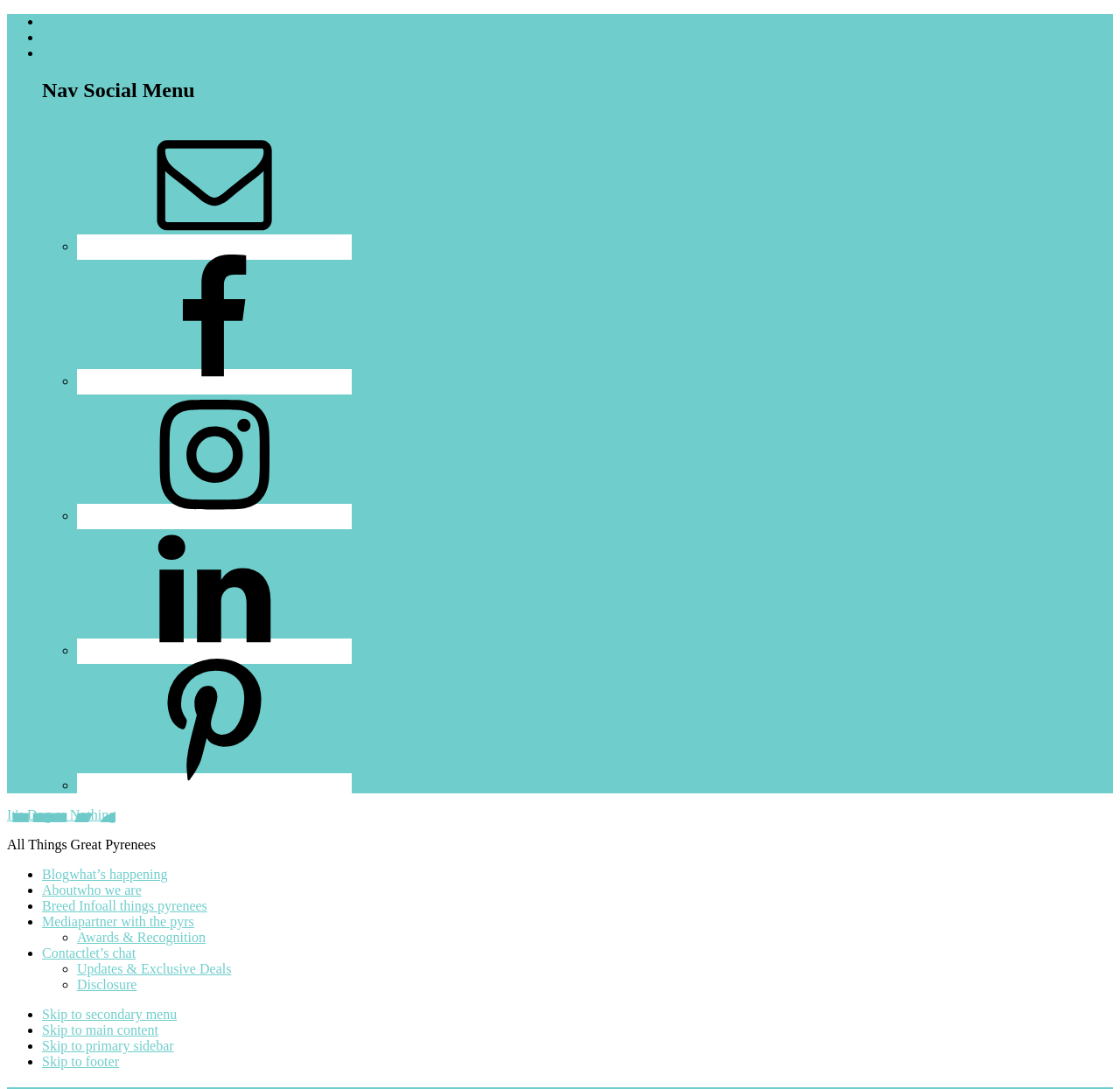Provide the bounding box coordinates for the specified HTML element described in this description: "Aboutwho we are". The coordinates should be four float numbers ranging from 0 to 1, in the format [left, top, right, bottom].

[0.038, 0.81, 0.126, 0.824]